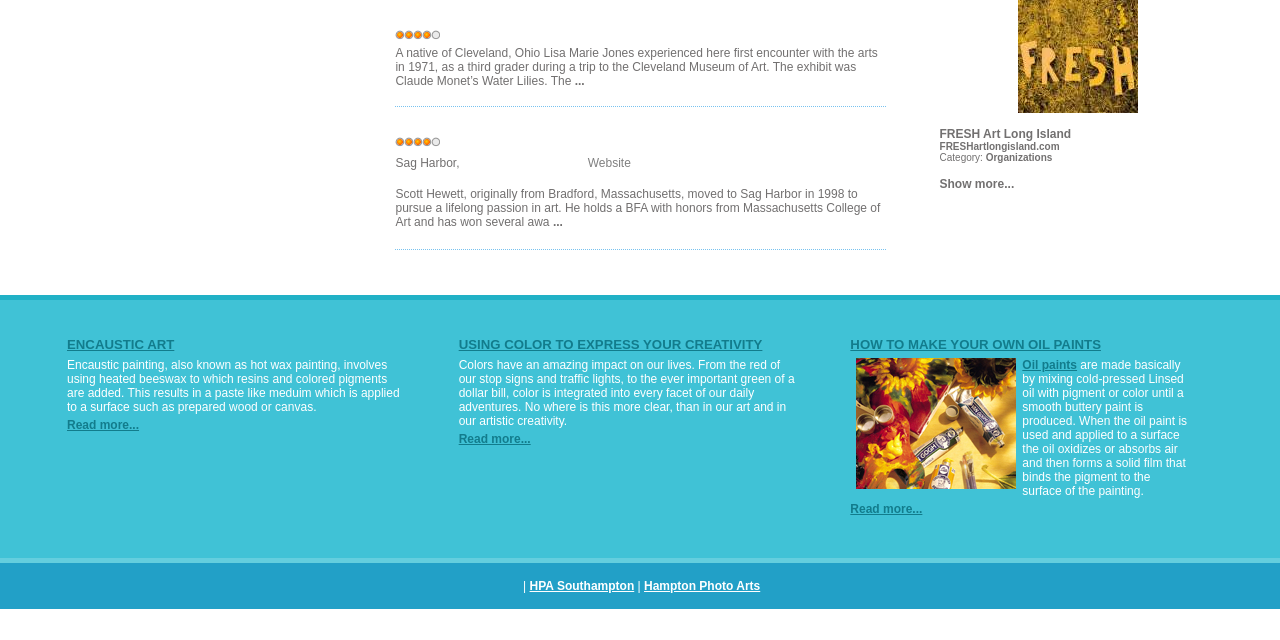Find the bounding box of the element with the following description: "Hampton Photo Arts". The coordinates must be four float numbers between 0 and 1, formatted as [left, top, right, bottom].

[0.503, 0.905, 0.594, 0.927]